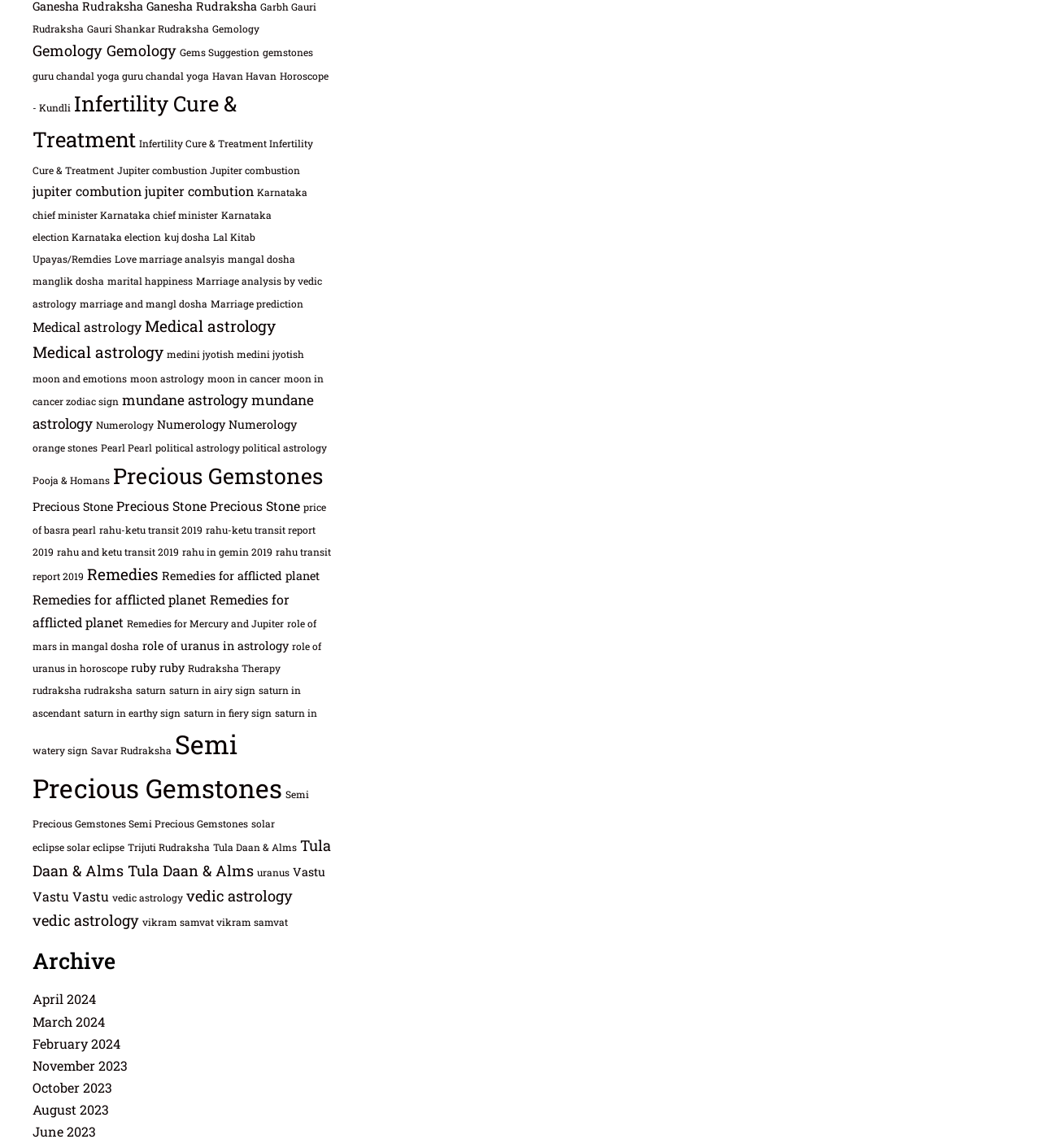Using the element description: "Tula Daan & Alms", determine the bounding box coordinates. The coordinates should be in the format [left, top, right, bottom], with values between 0 and 1.

[0.205, 0.732, 0.285, 0.743]